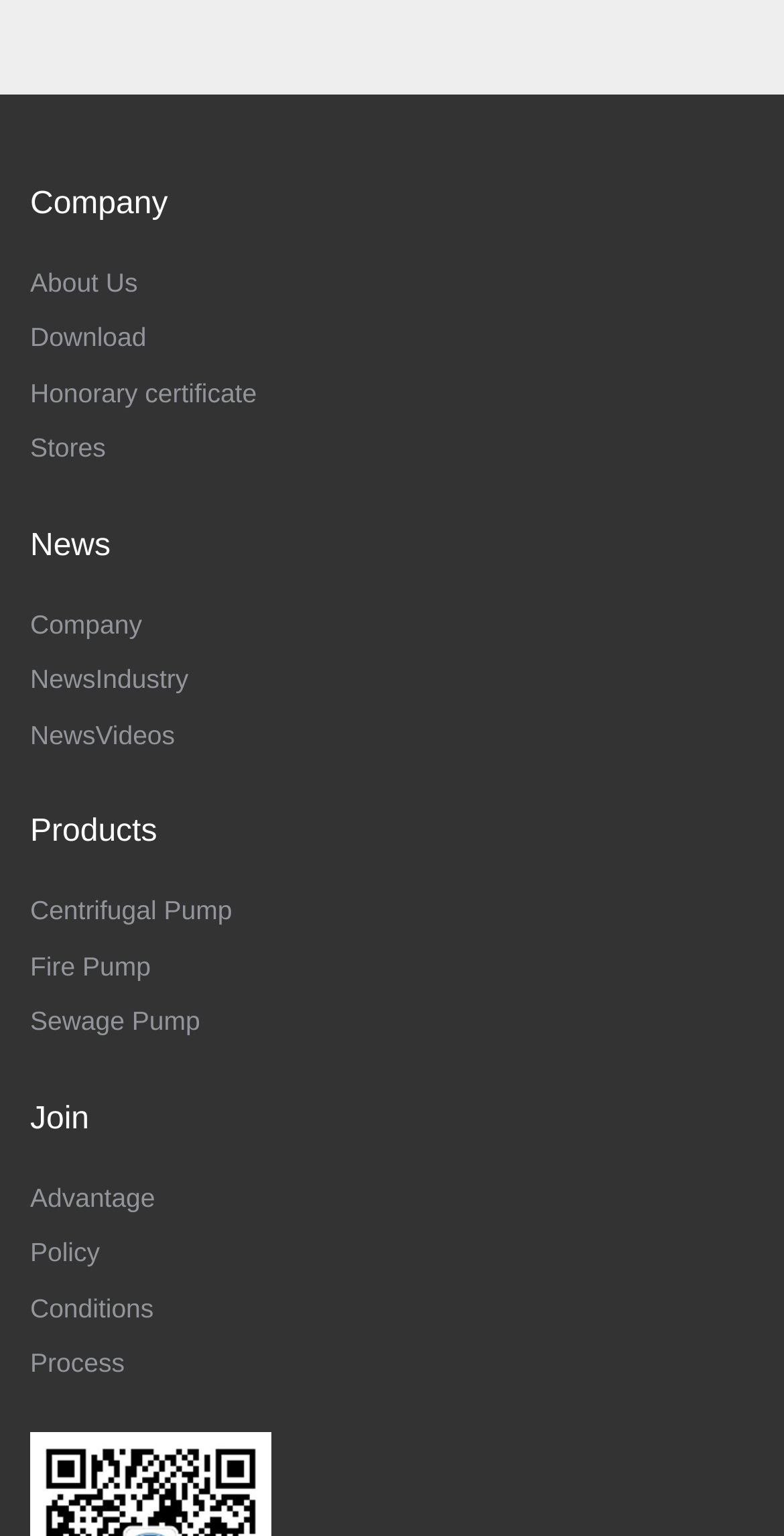What is the name of the company?
Provide an in-depth and detailed answer to the question.

The first heading on the webpage is 'Company', which suggests that the name of the company is simply 'Company'.